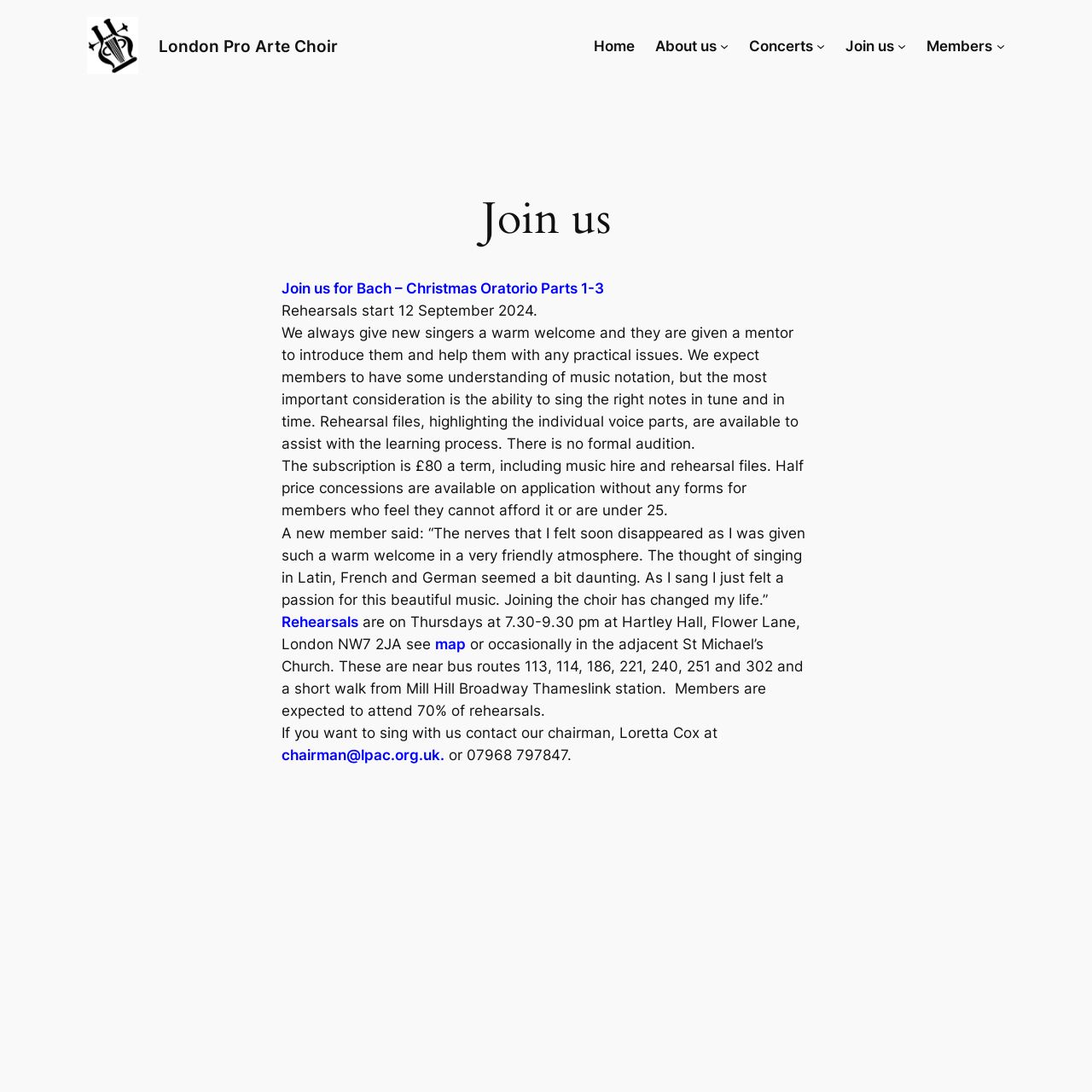Pinpoint the bounding box coordinates of the clickable area needed to execute the instruction: "Click on the 'map' link". The coordinates should be specified as four float numbers between 0 and 1, i.e., [left, top, right, bottom].

[0.398, 0.582, 0.427, 0.597]